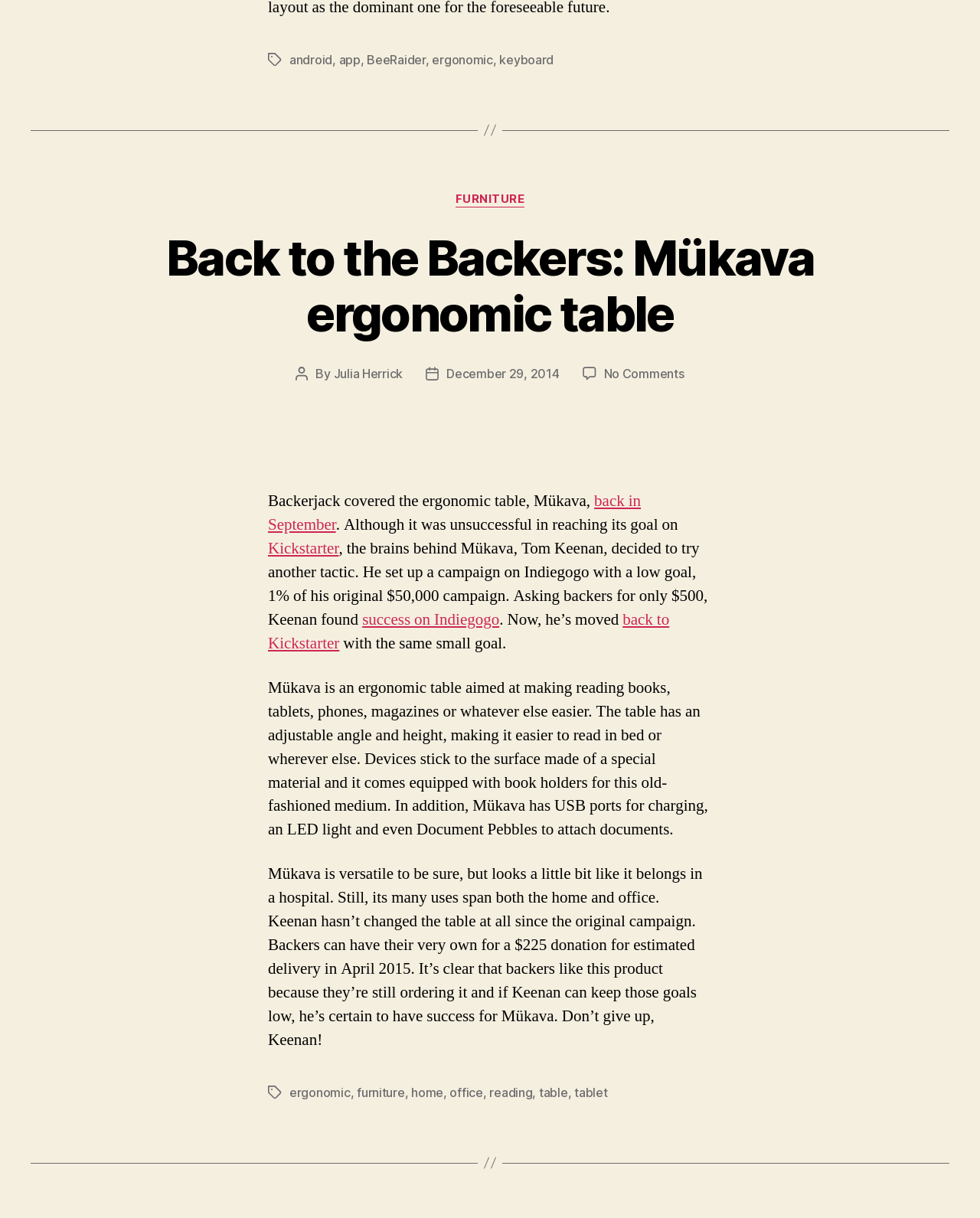Please determine the bounding box coordinates of the element to click on in order to accomplish the following task: "Go to the Beranda page". Ensure the coordinates are four float numbers ranging from 0 to 1, i.e., [left, top, right, bottom].

None